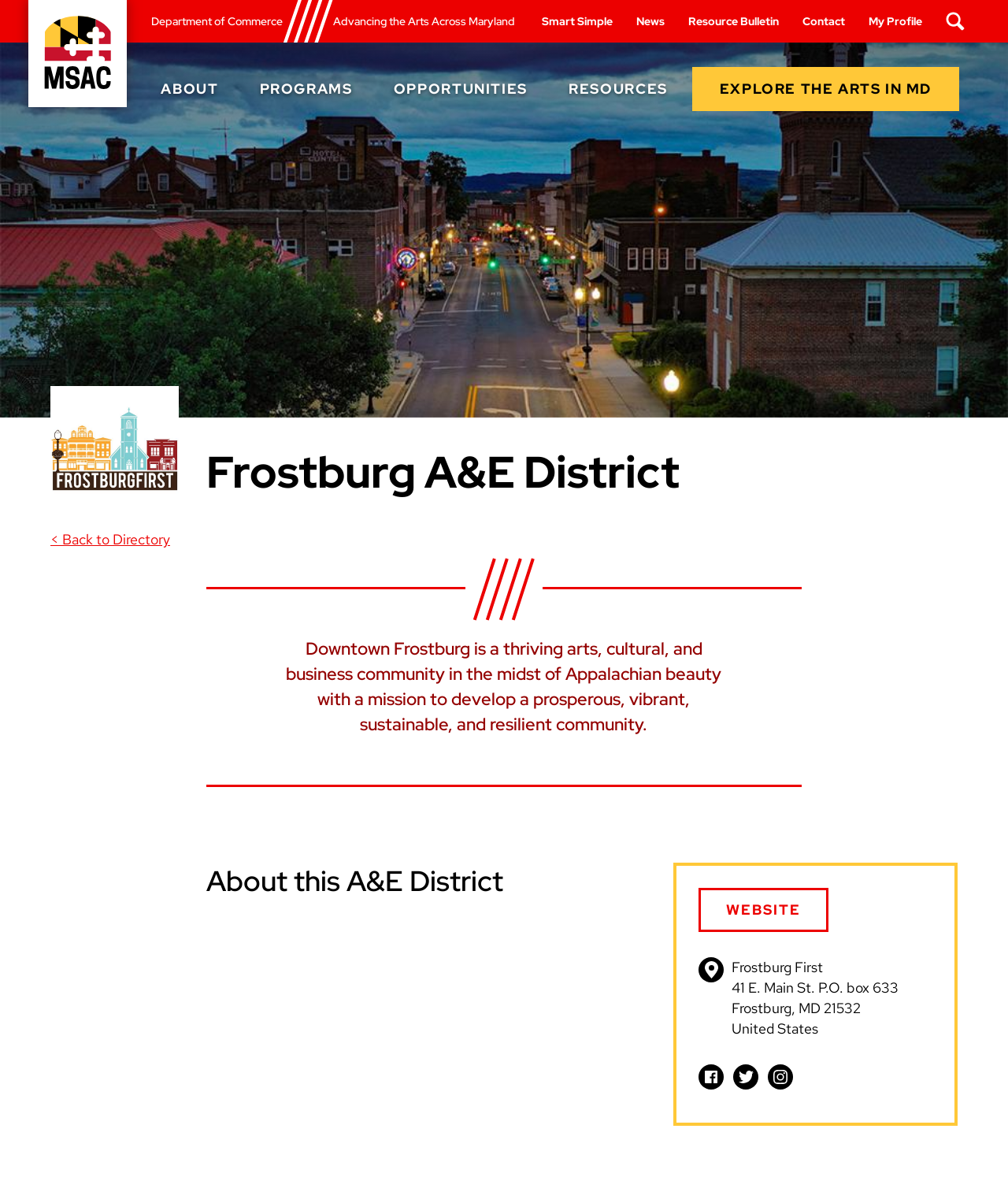Please reply to the following question using a single word or phrase: 
What social media platforms can you visit the Frostburg A&E District on?

Facebook, Twitter, Instagram